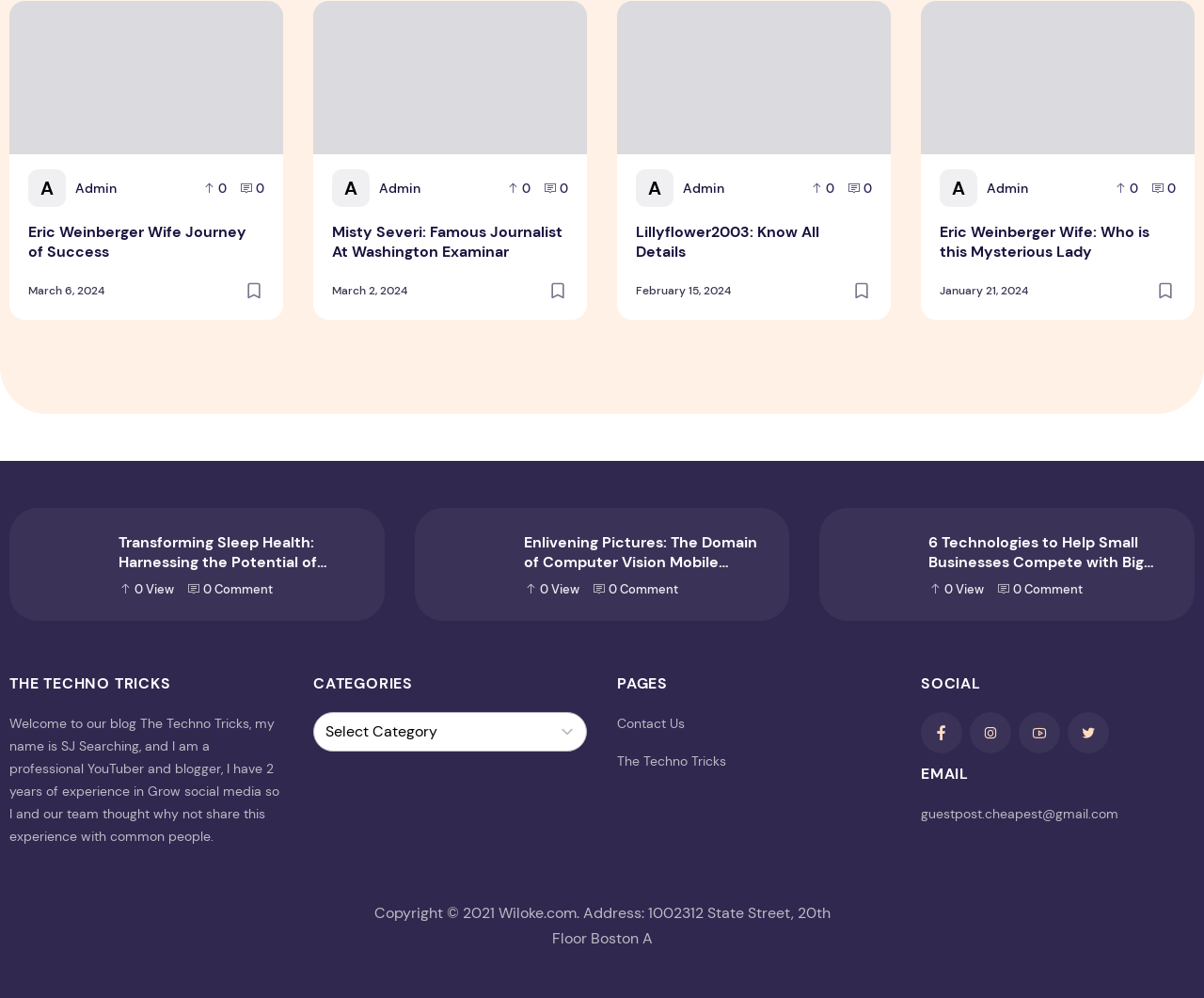Can you show the bounding box coordinates of the region to click on to complete the task described in the instruction: "Contact Us through the link"?

[0.512, 0.717, 0.569, 0.734]